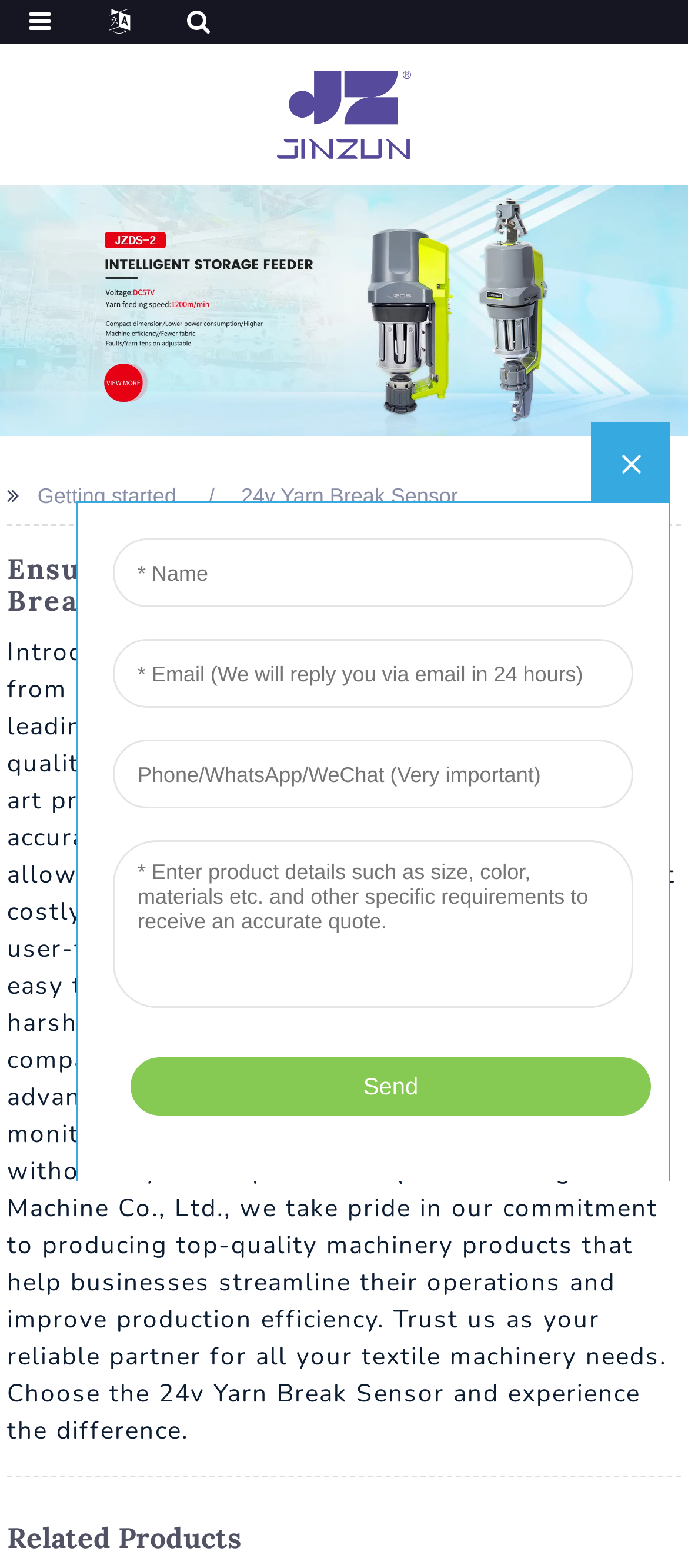What type of environment is the 24v Yarn Break Sensor built to withstand?
Please provide a single word or phrase as the answer based on the screenshot.

Harsh textile manufacturing environments